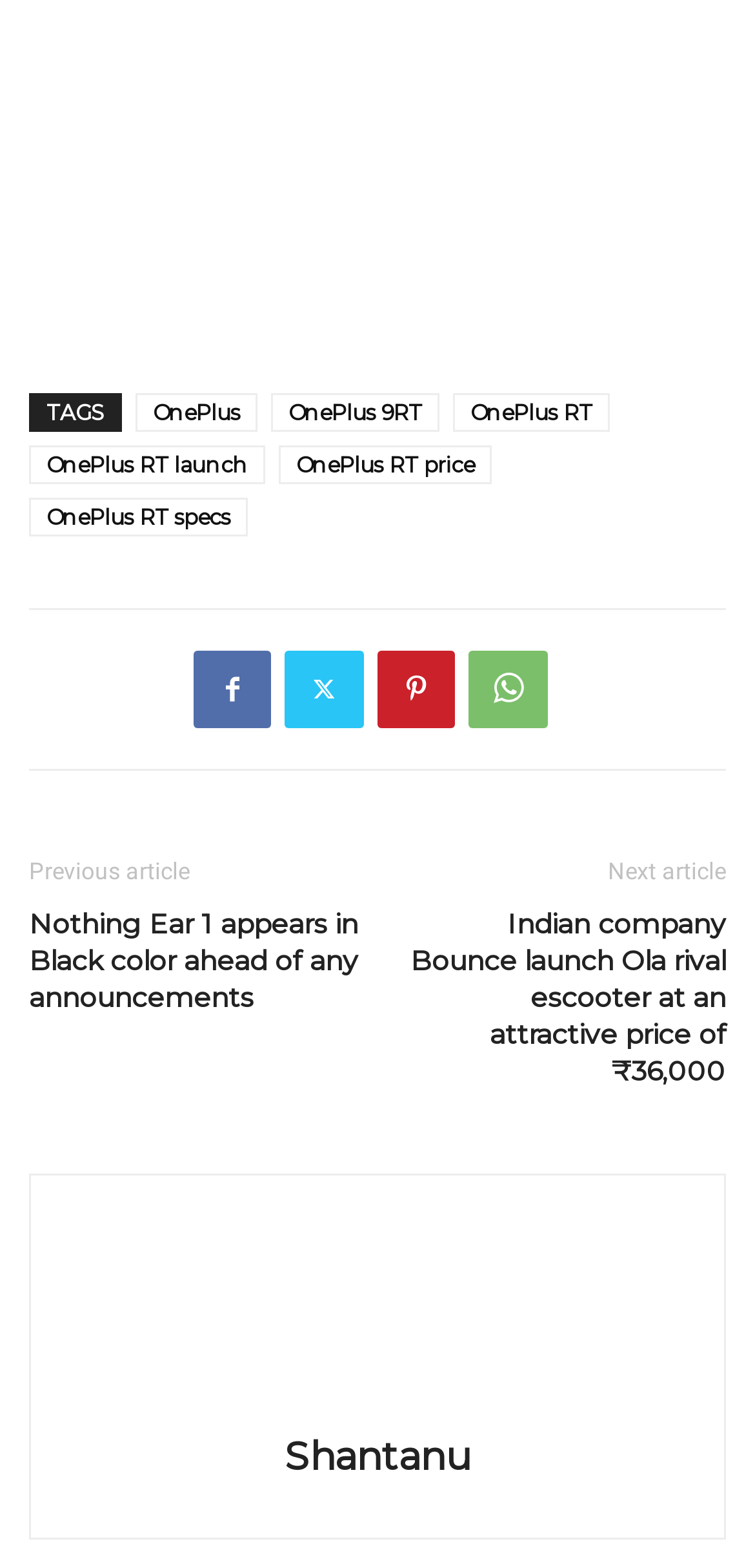Specify the bounding box coordinates of the area to click in order to follow the given instruction: "Visit Shantanu's profile."

[0.377, 0.914, 0.623, 0.944]